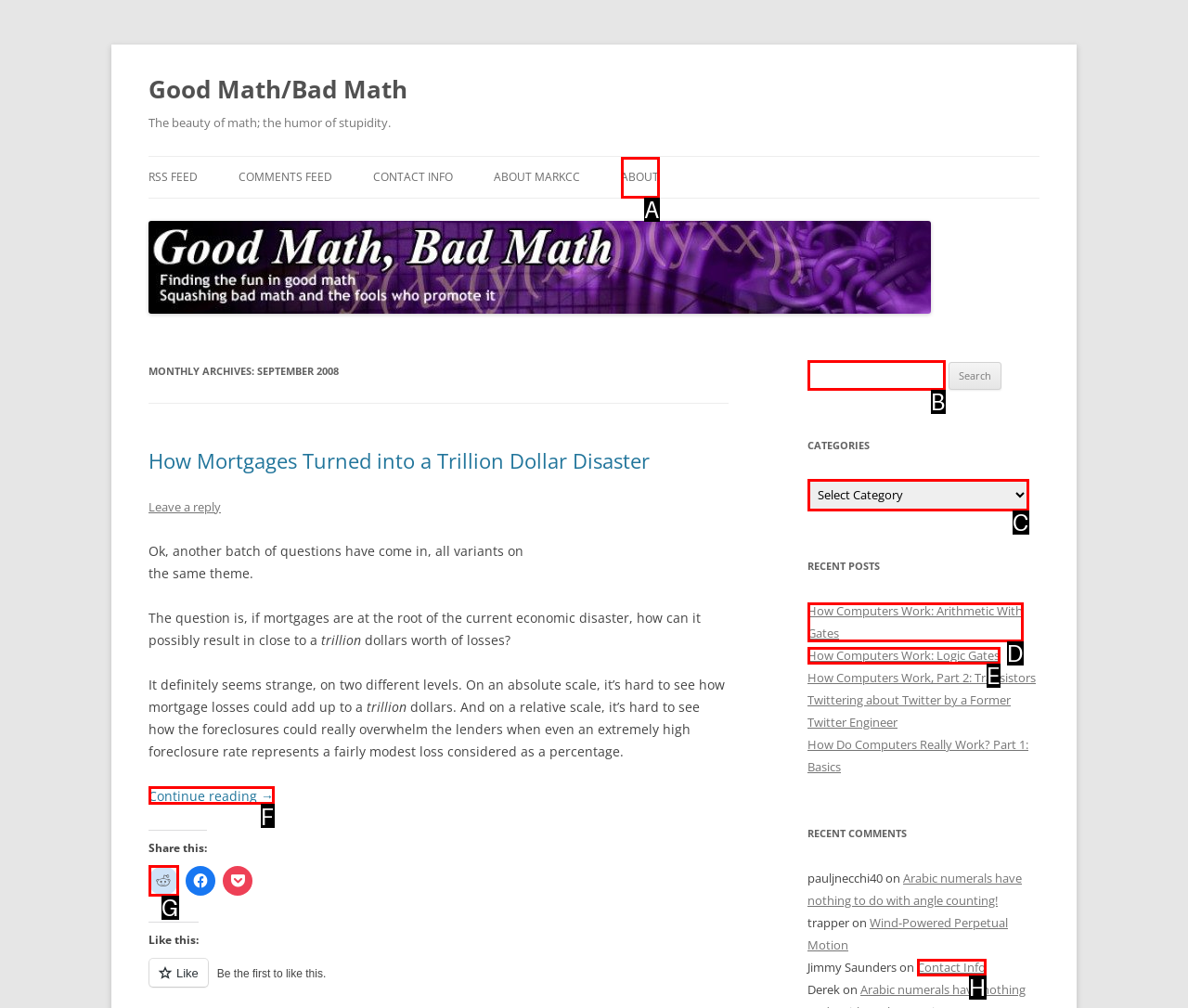Please indicate which option's letter corresponds to the task: Share this on Reddit by examining the highlighted elements in the screenshot.

G